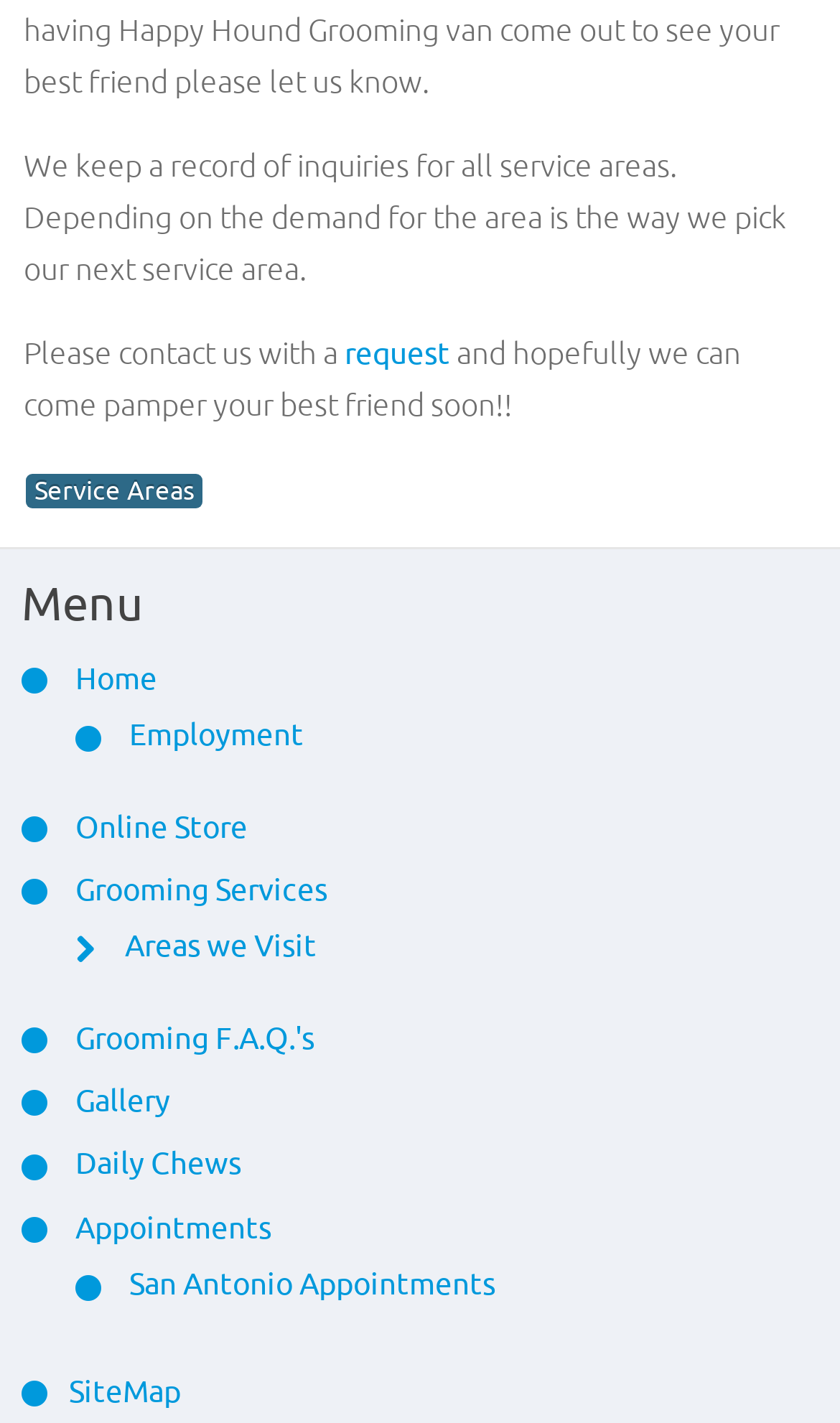Find and provide the bounding box coordinates for the UI element described with: "Areas we Visit".

[0.09, 0.65, 0.974, 0.682]